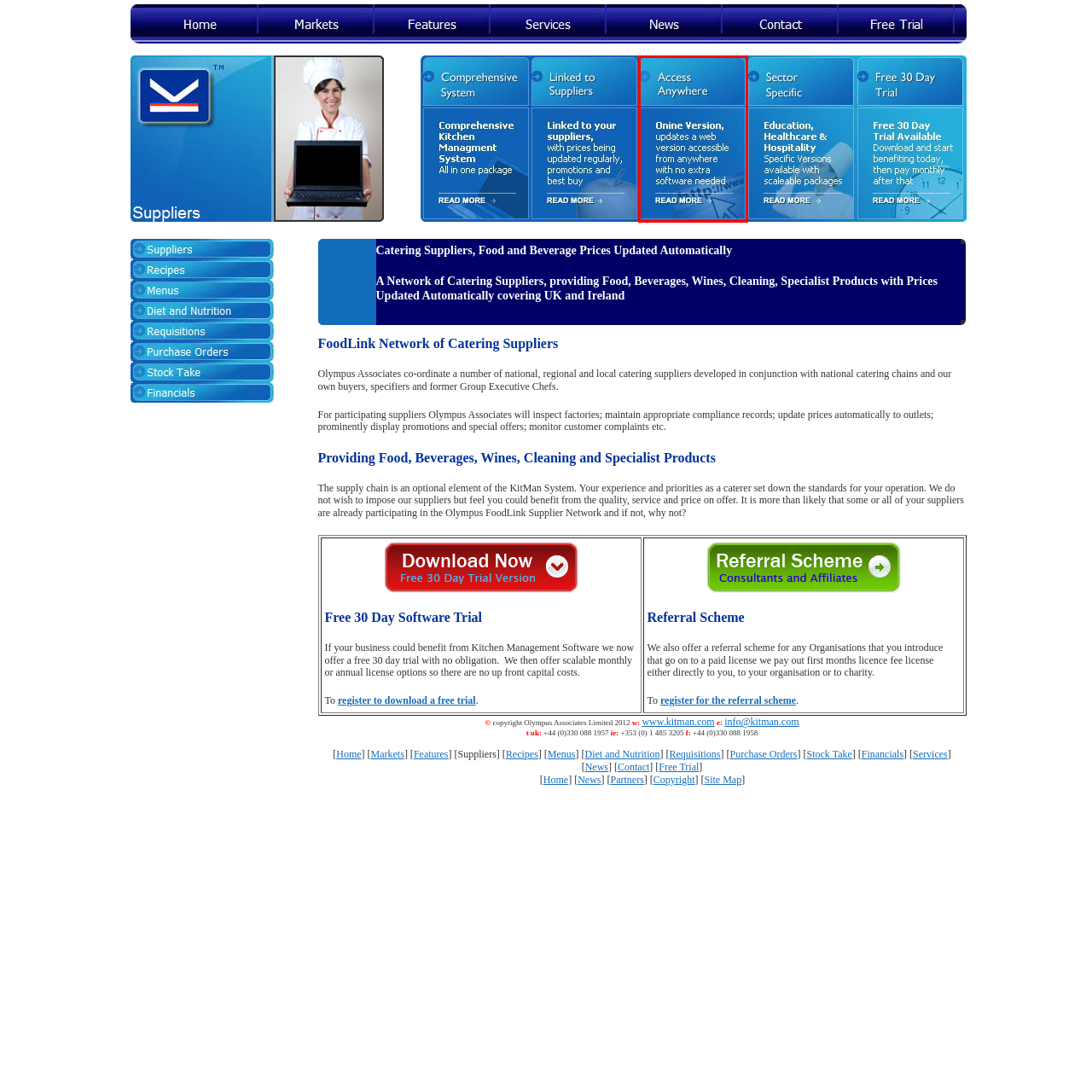Direct your attention to the area enclosed by the green rectangle and deliver a comprehensive answer to the subsequent question, using the image as your reference: 
What is the purpose of the 'READ MORE' prompt?

The 'READ MORE' prompt is a call-to-action that encourages users to explore the service and its functionalities in more depth. It is likely placed at the end of the introductory text to entice users to learn more about the benefits and features of the online service.